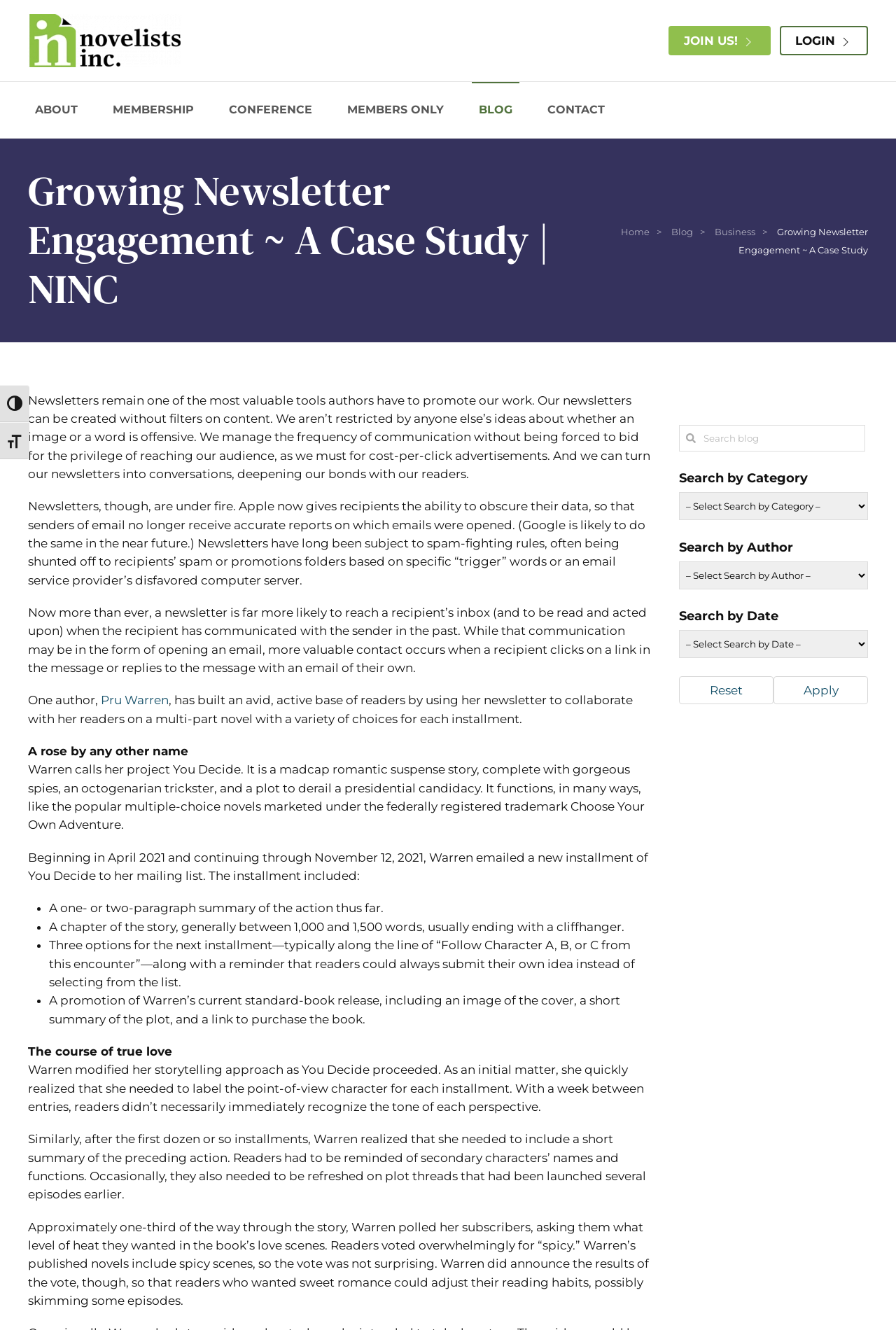Determine the bounding box coordinates for the region that must be clicked to execute the following instruction: "Join us".

[0.746, 0.019, 0.86, 0.042]